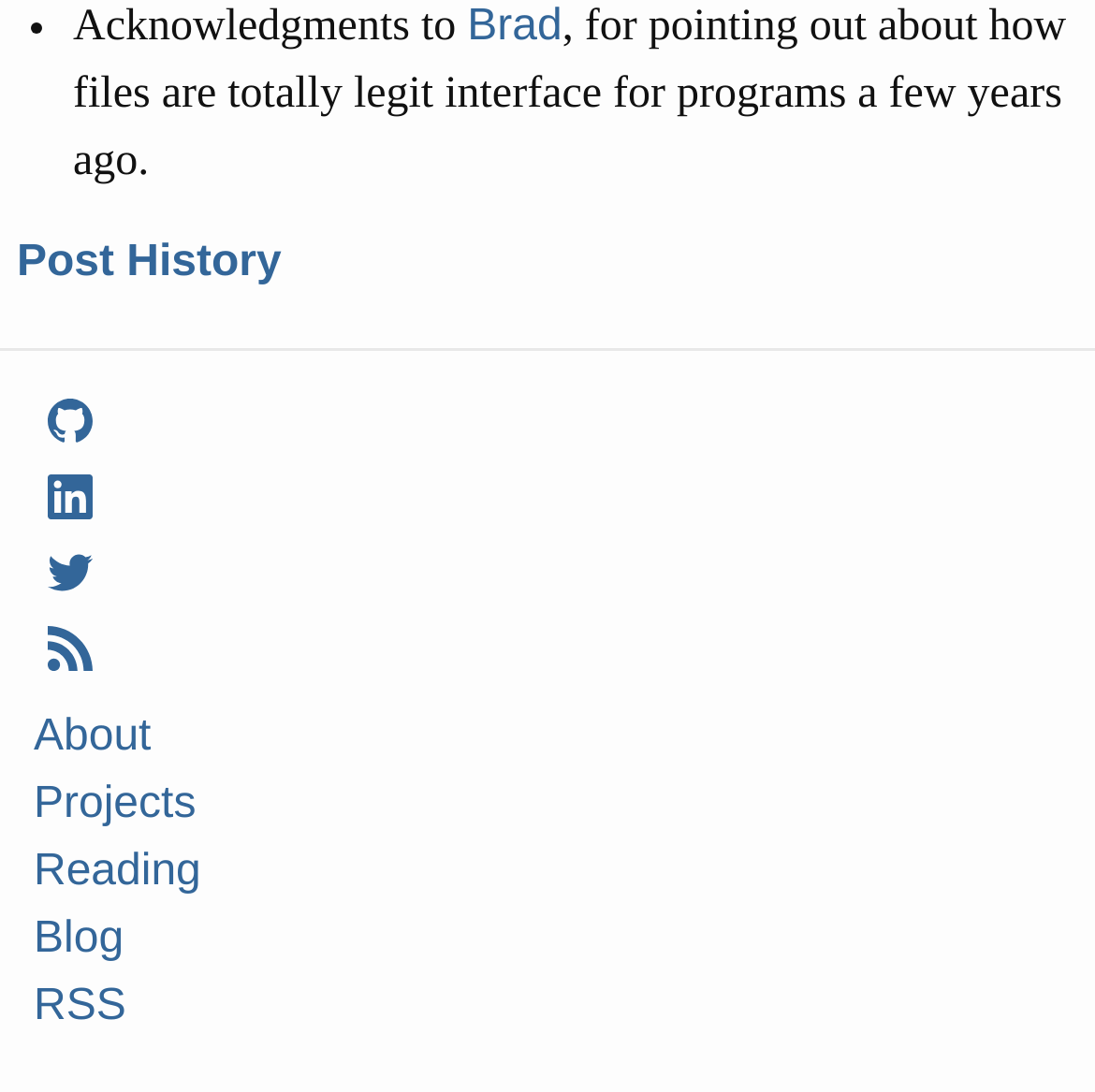Based on the element description Brad, identify the bounding box of the UI element in the given webpage screenshot. The coordinates should be in the format (top-left x, top-left y, bottom-right x, bottom-right y) and must be between 0 and 1.

[0.427, 0.001, 0.513, 0.045]